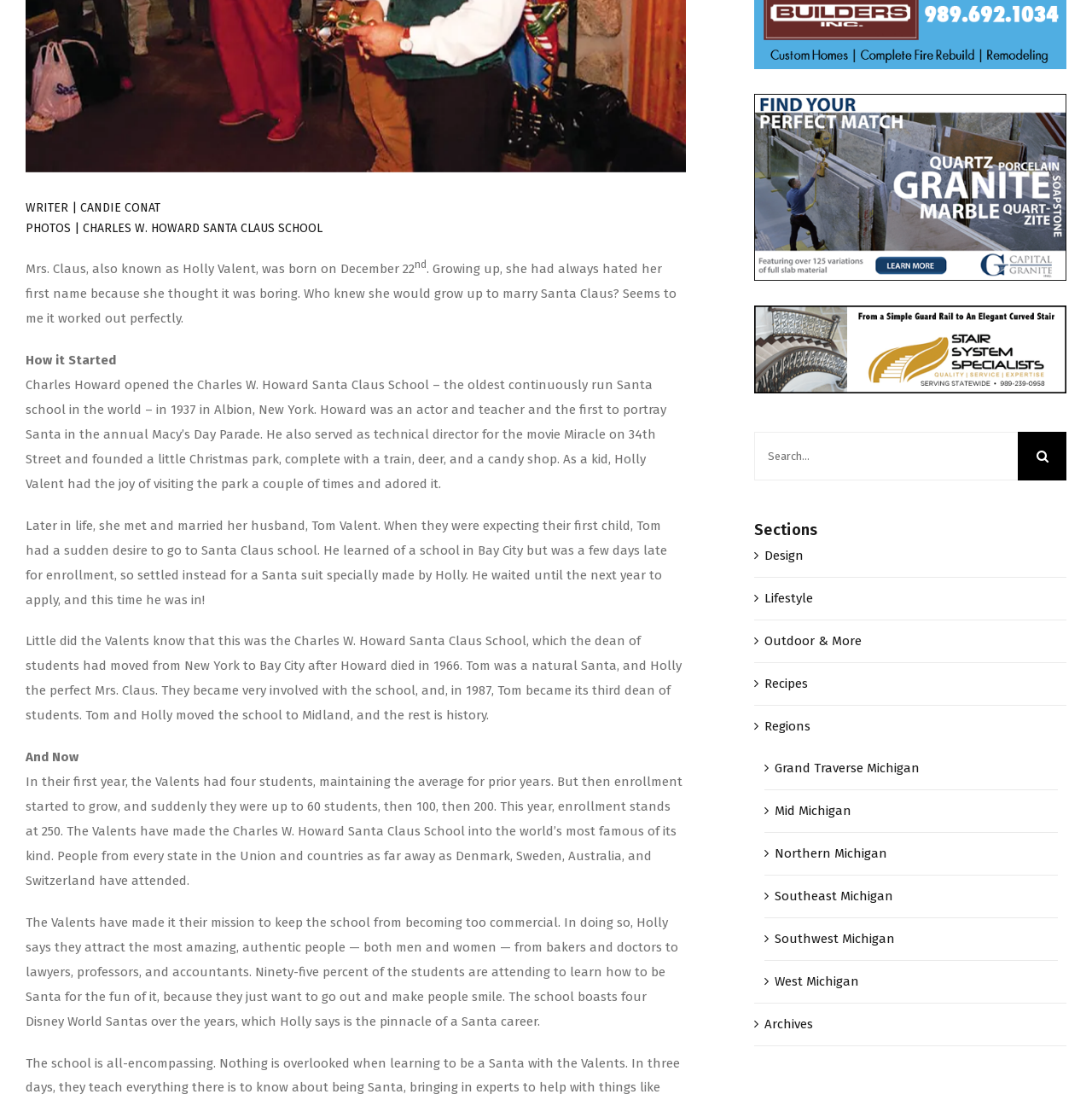Ascertain the bounding box coordinates for the UI element detailed here: "alt="Capital Granite"". The coordinates should be provided as [left, top, right, bottom] with each value being a float between 0 and 1.

[0.691, 0.089, 0.977, 0.103]